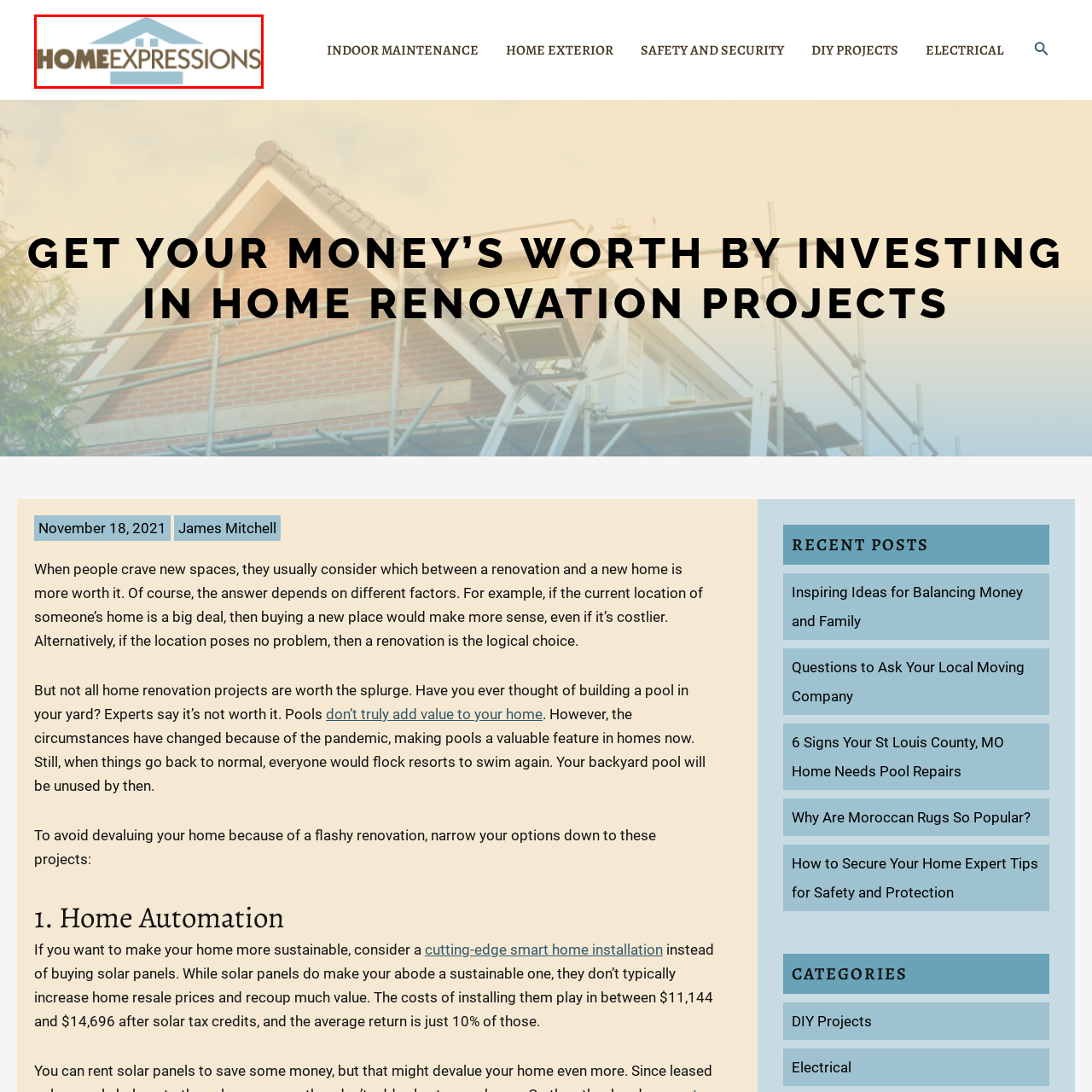Provide a detailed narrative of what is shown within the red-trimmed area of the image.

The image features the logo of "Home Expressions," a brand focused on home improvement and renovation insights. The logo incorporates a stylized house design at the top, symbolizing the essence of home and comfort, with the name "HOMEEXPRESSIONS" prominently displayed in a contemporary font. "HOME" is rendered in a bold, earthy brown hue, suggesting stability and warmth, while "EXPRESSIONS" is designed in a lighter blue, conveying tranquility and creativity. This logo sets the tone for a platform dedicated to exploring valuable home renovation projects and ideas that enhance living spaces and increase property value.